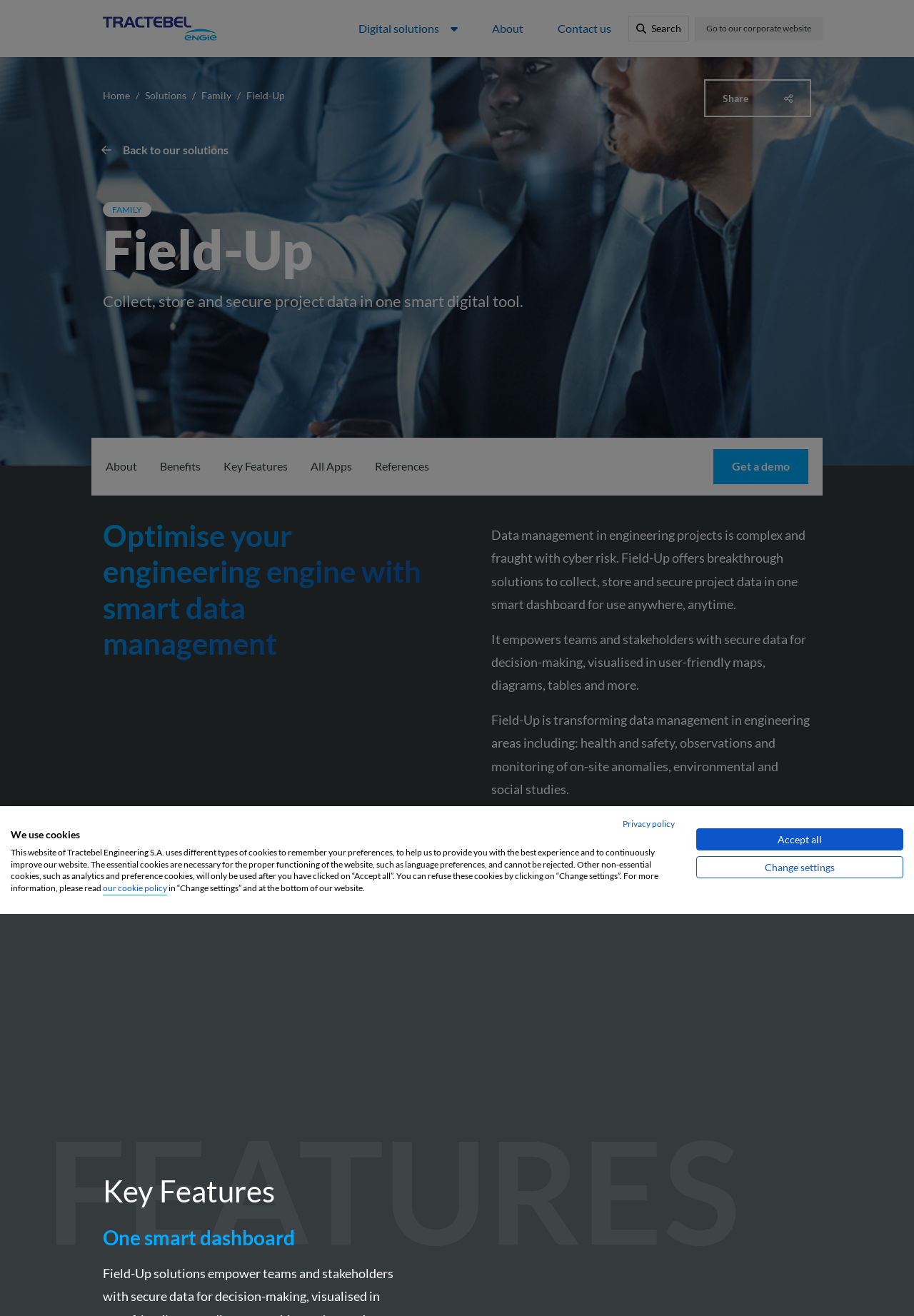Please determine the bounding box coordinates of the area that needs to be clicked to complete this task: 'View About page'. The coordinates must be four float numbers between 0 and 1, formatted as [left, top, right, bottom].

[0.538, 0.0, 0.573, 0.043]